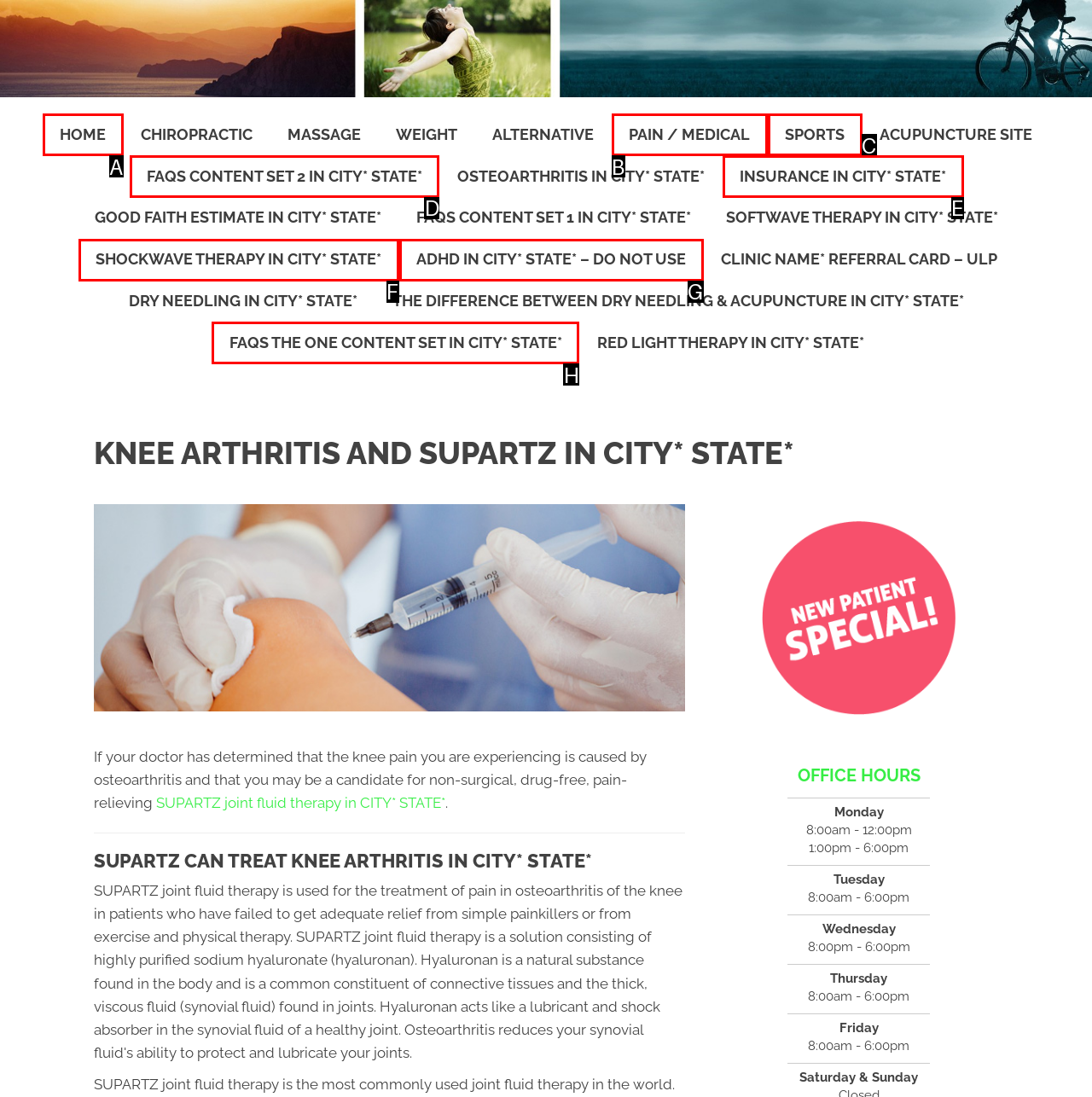Please indicate which HTML element should be clicked to fulfill the following task: Click on 'Get a Quote'. Provide the letter of the selected option.

None